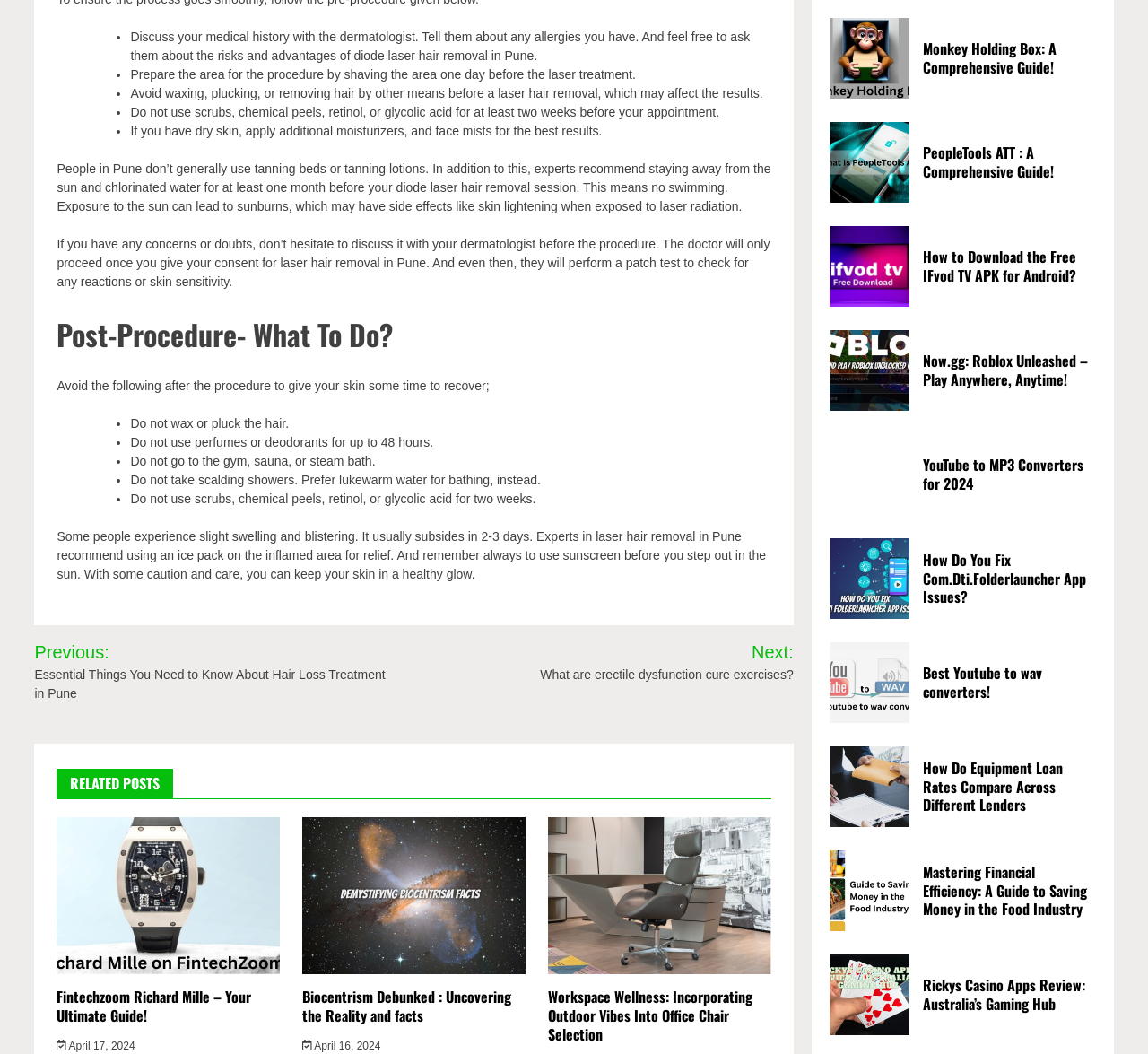Highlight the bounding box coordinates of the element you need to click to perform the following instruction: "Click on 'Workspace Wellness: Incorporating Outdoor Vibes Into Office Chair Selection'."

[0.477, 0.935, 0.655, 0.991]